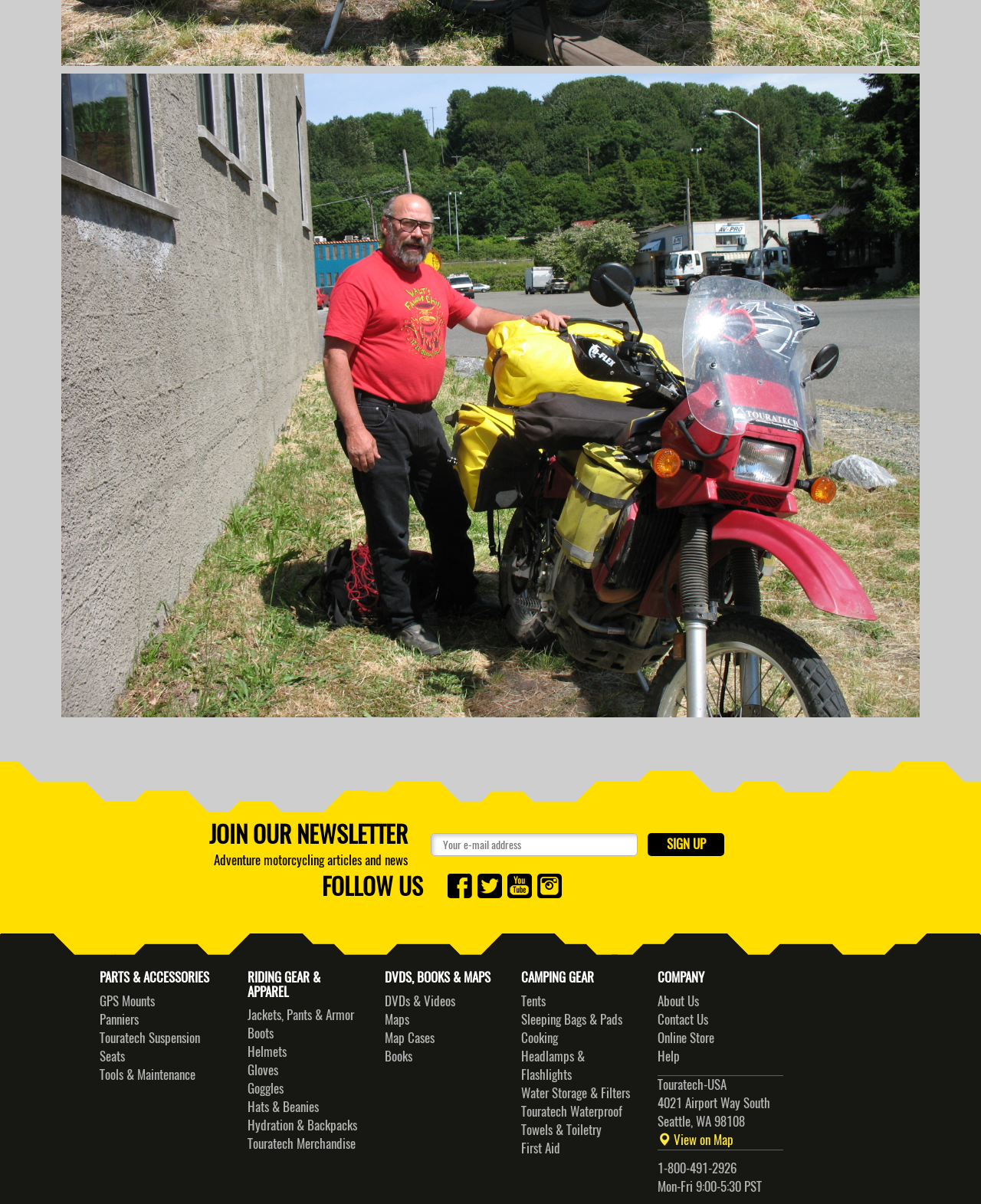Give a one-word or short phrase answer to this question: 
Where is Touratech-USA located?

Seattle, WA 98108